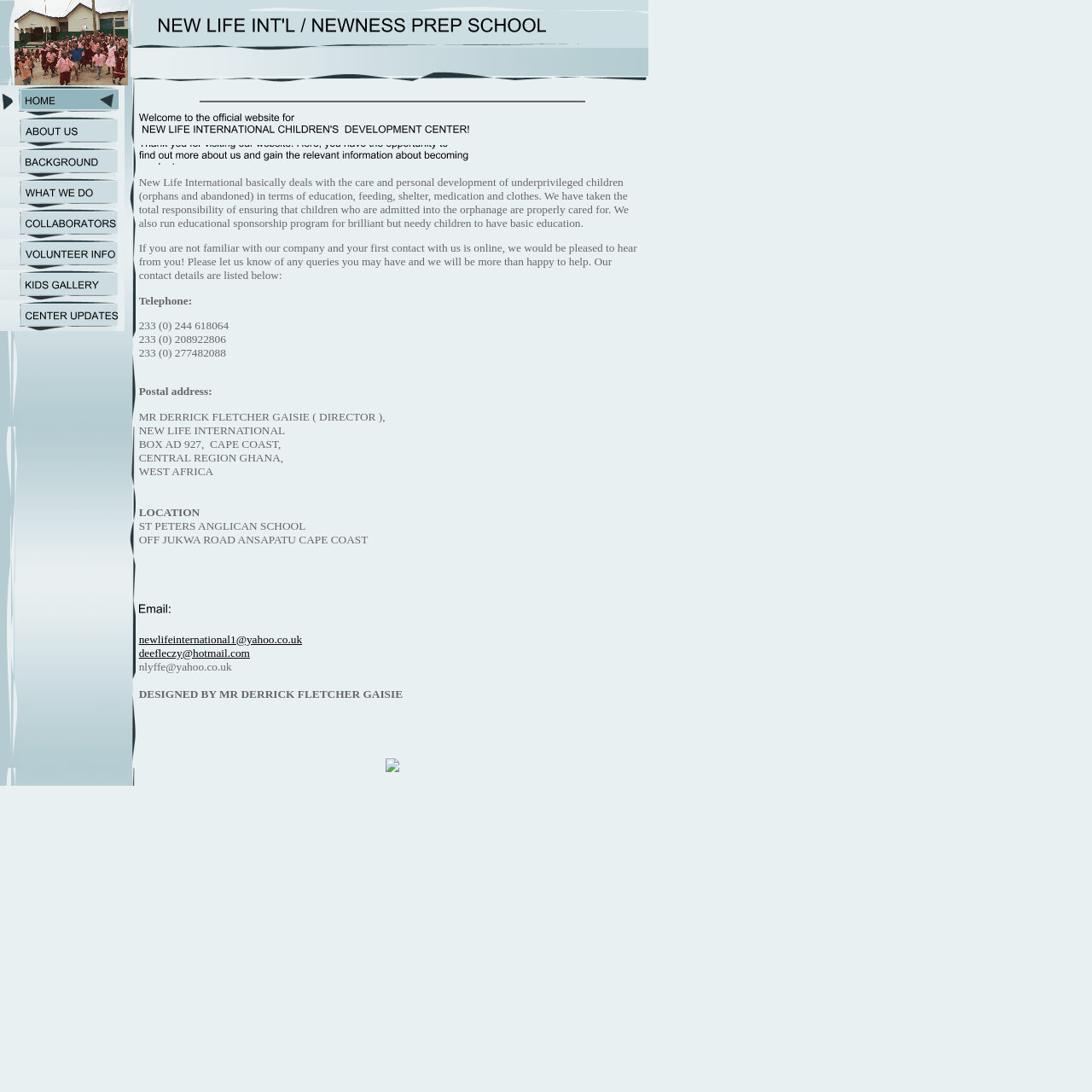What is the contact telephone number?
Answer the question with as much detail as possible.

The contact telephone number is mentioned in the text as 'Telephone: 233 (0) 244 618064'.